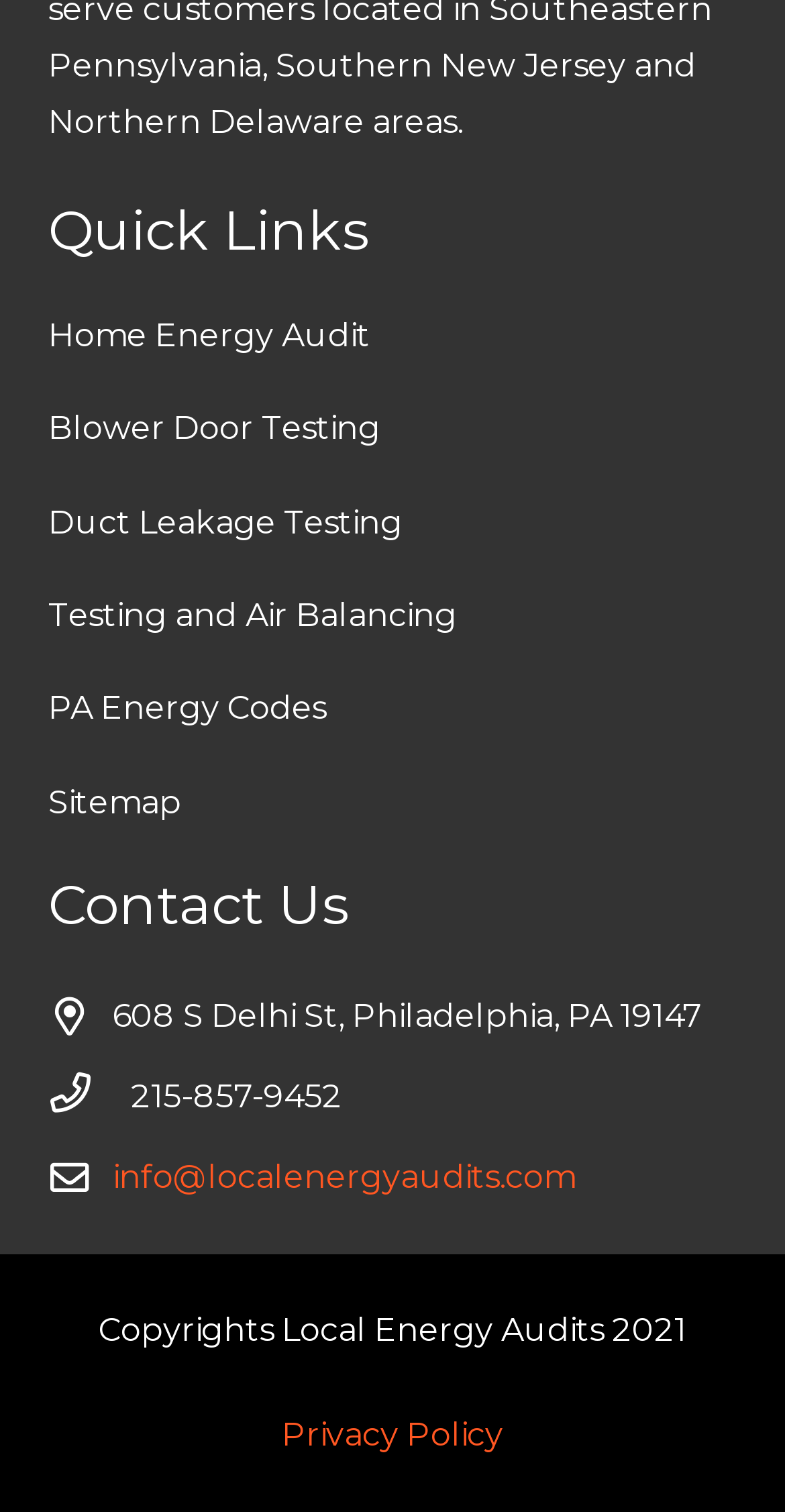Please determine the bounding box coordinates of the clickable area required to carry out the following instruction: "Call 215-857-9452". The coordinates must be four float numbers between 0 and 1, represented as [left, top, right, bottom].

[0.062, 0.707, 0.167, 0.744]